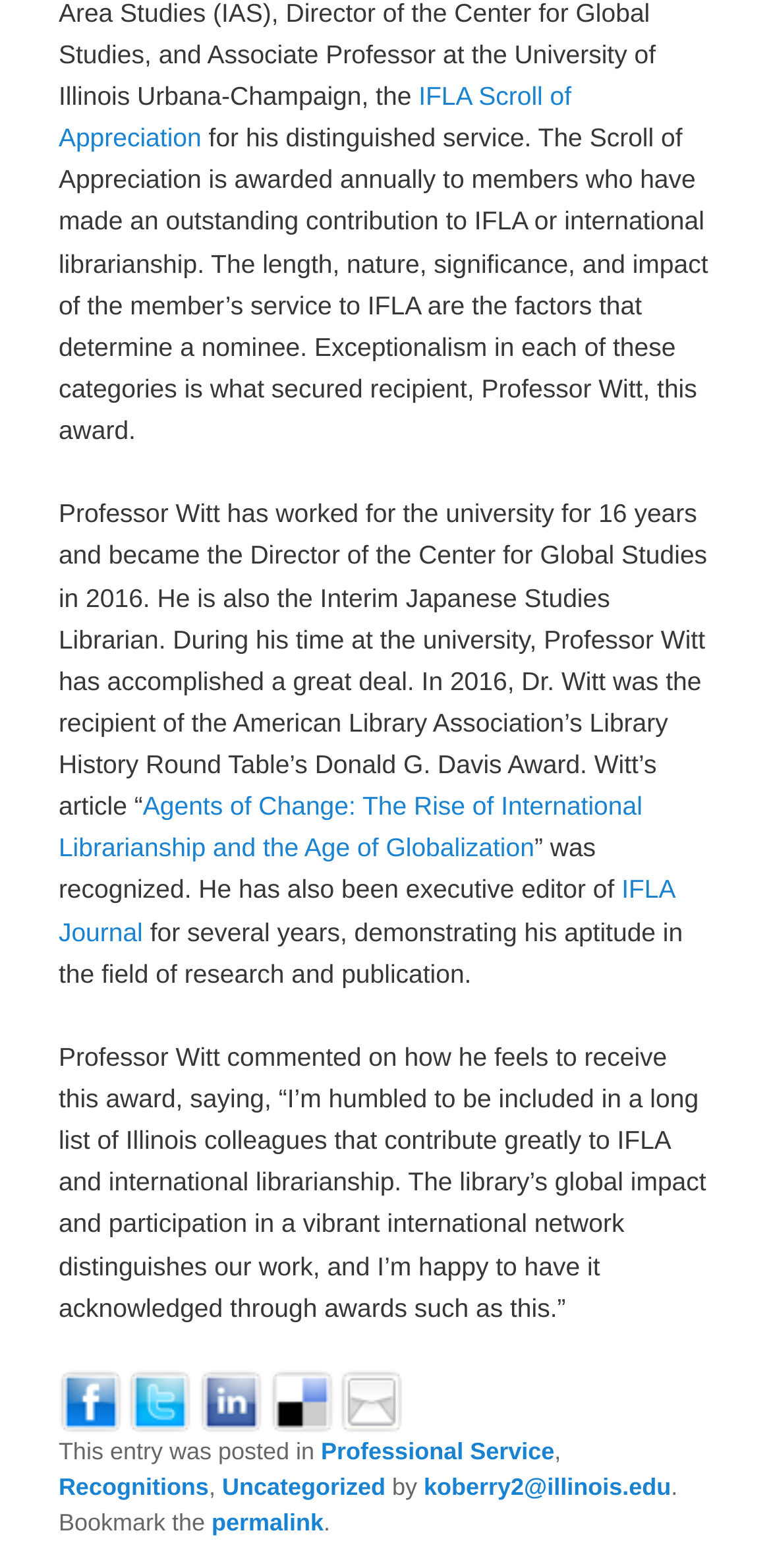Using a single word or phrase, answer the following question: 
Who is the recipient of the award?

Professor Witt